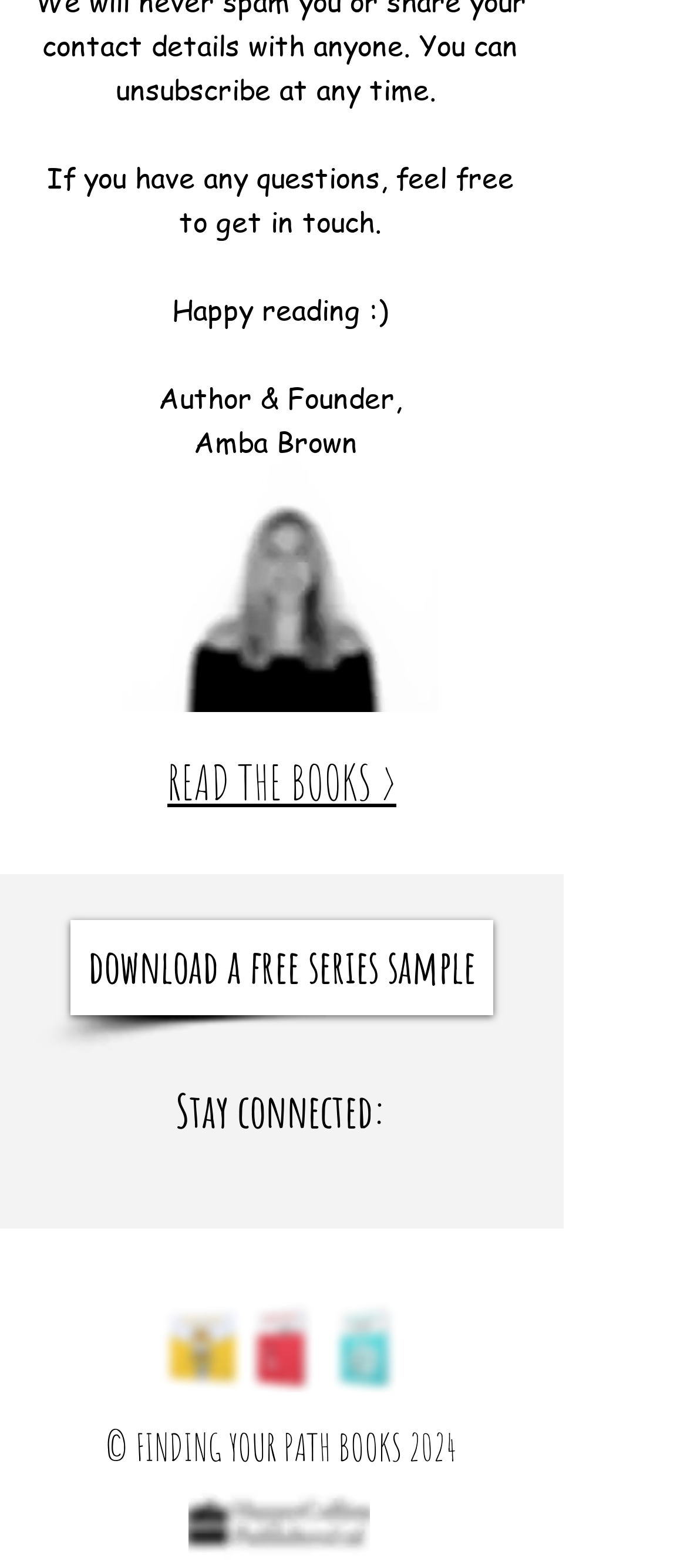Please examine the image and provide a detailed answer to the question: What is the name of the book series?

I found a link element with the text 'Finding Your Path Books on Twitter', and another link element with the text 'Finding Your Path Books.png', indicating that 'Finding Your Path Books' is the name of the book series.